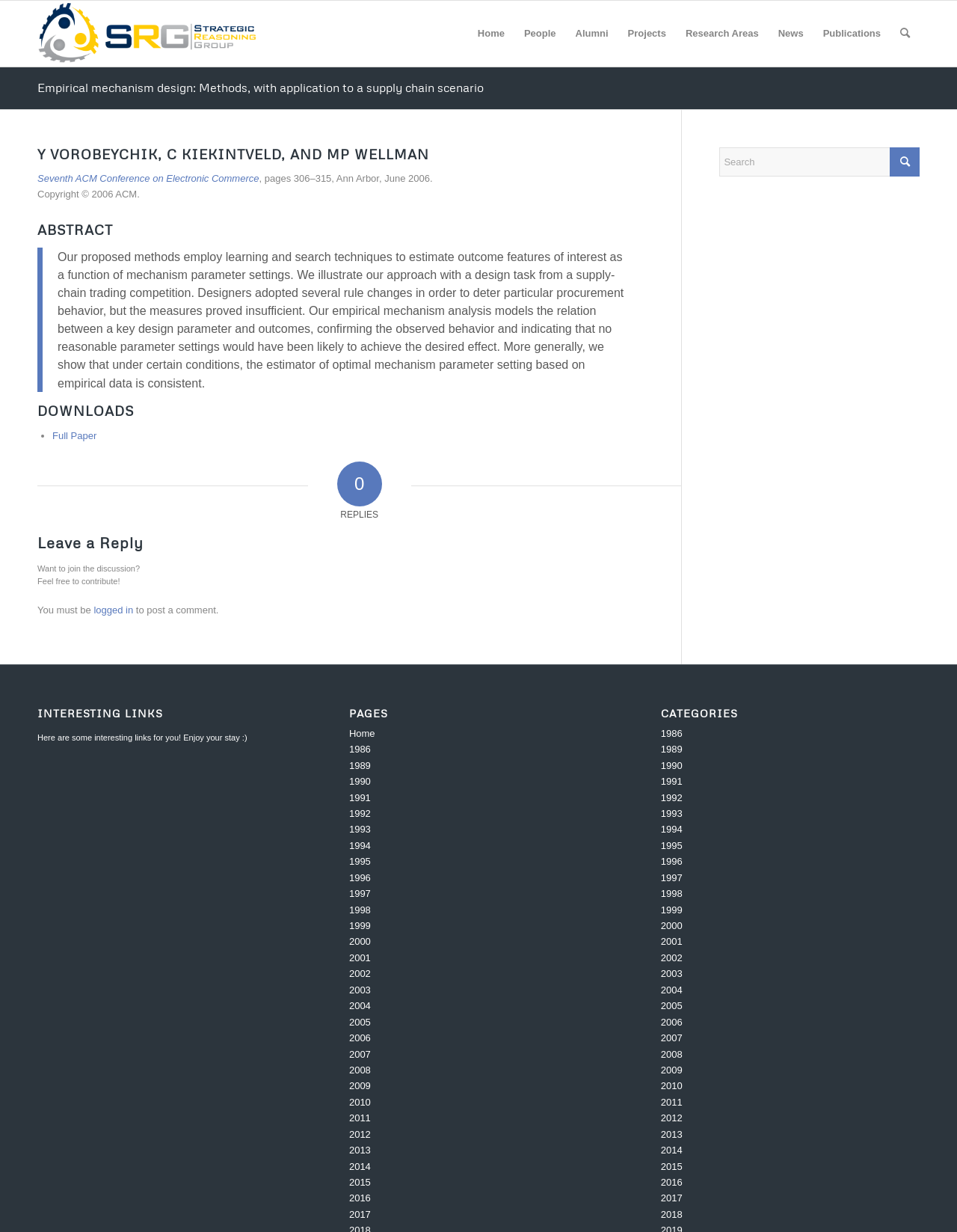Identify the bounding box coordinates for the element you need to click to achieve the following task: "Click the 'Home' link". Provide the bounding box coordinates as four float numbers between 0 and 1, in the form [left, top, right, bottom].

[0.489, 0.001, 0.537, 0.054]